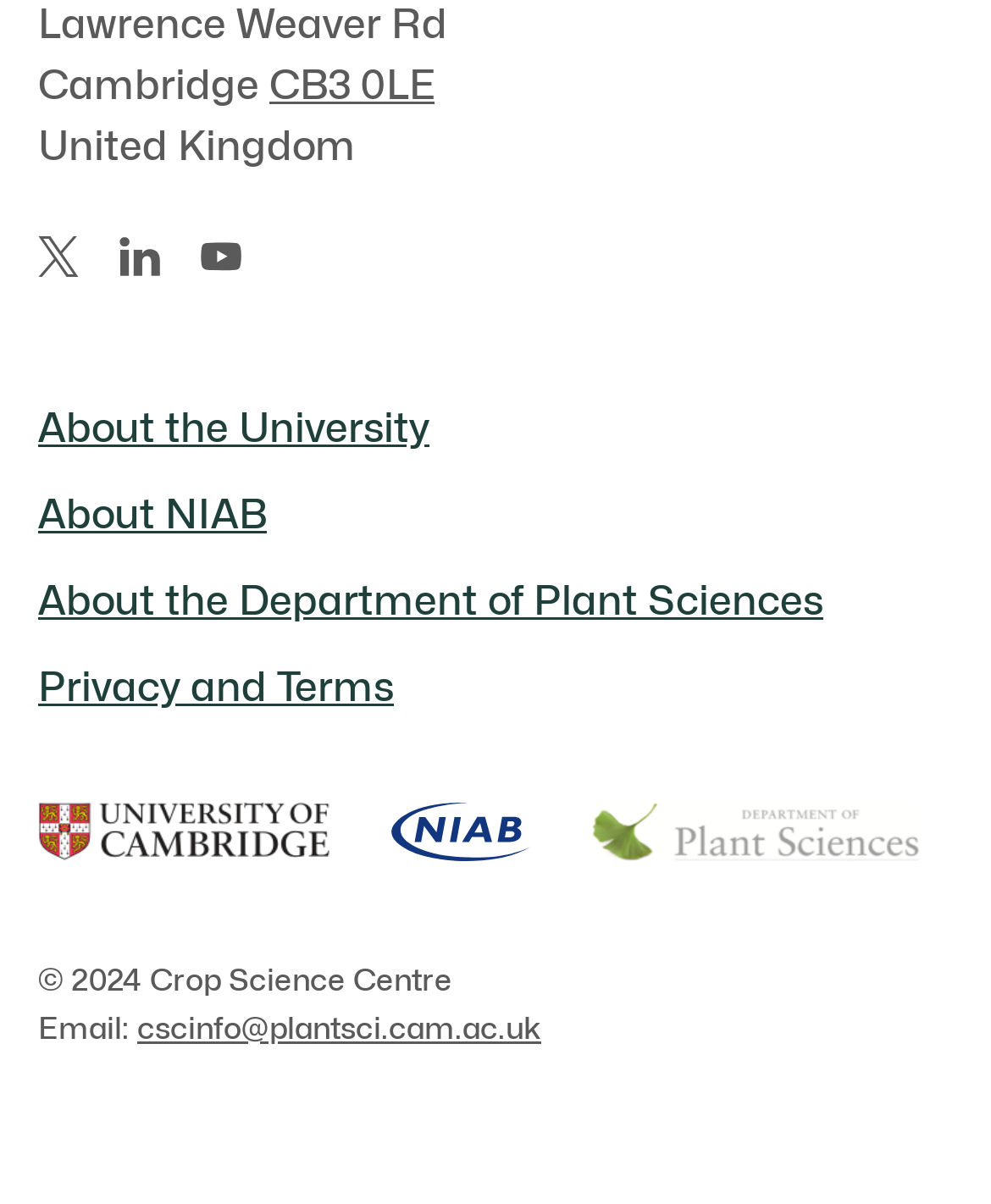Respond to the following question using a concise word or phrase: 
What is the copyright year mentioned?

2024